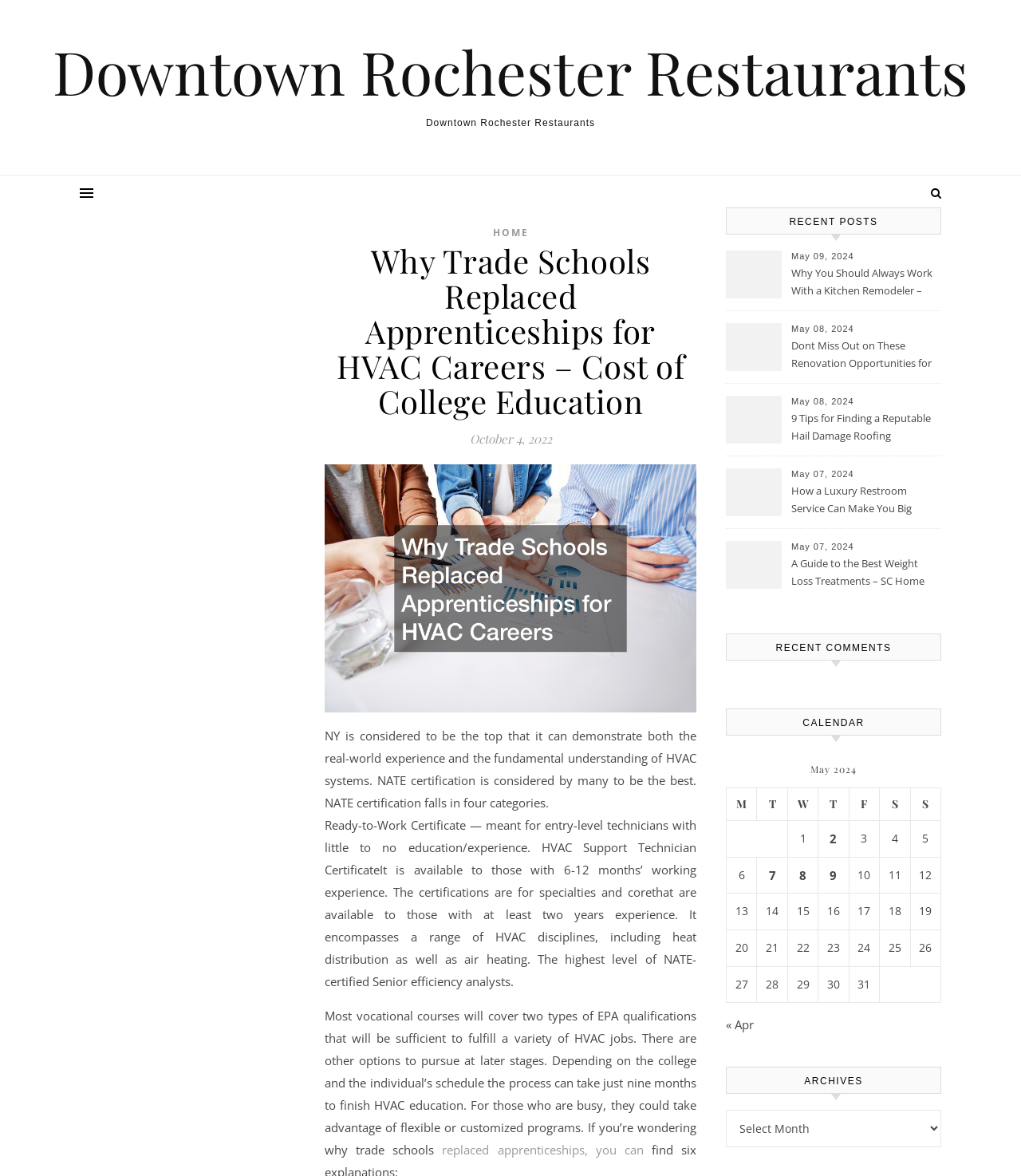How many days are shown in the calendar?
Using the details from the image, give an elaborate explanation to answer the question.

The calendar shows the days of the month May 2024, and since May has 31 days, the calendar displays all 31 days of the month.